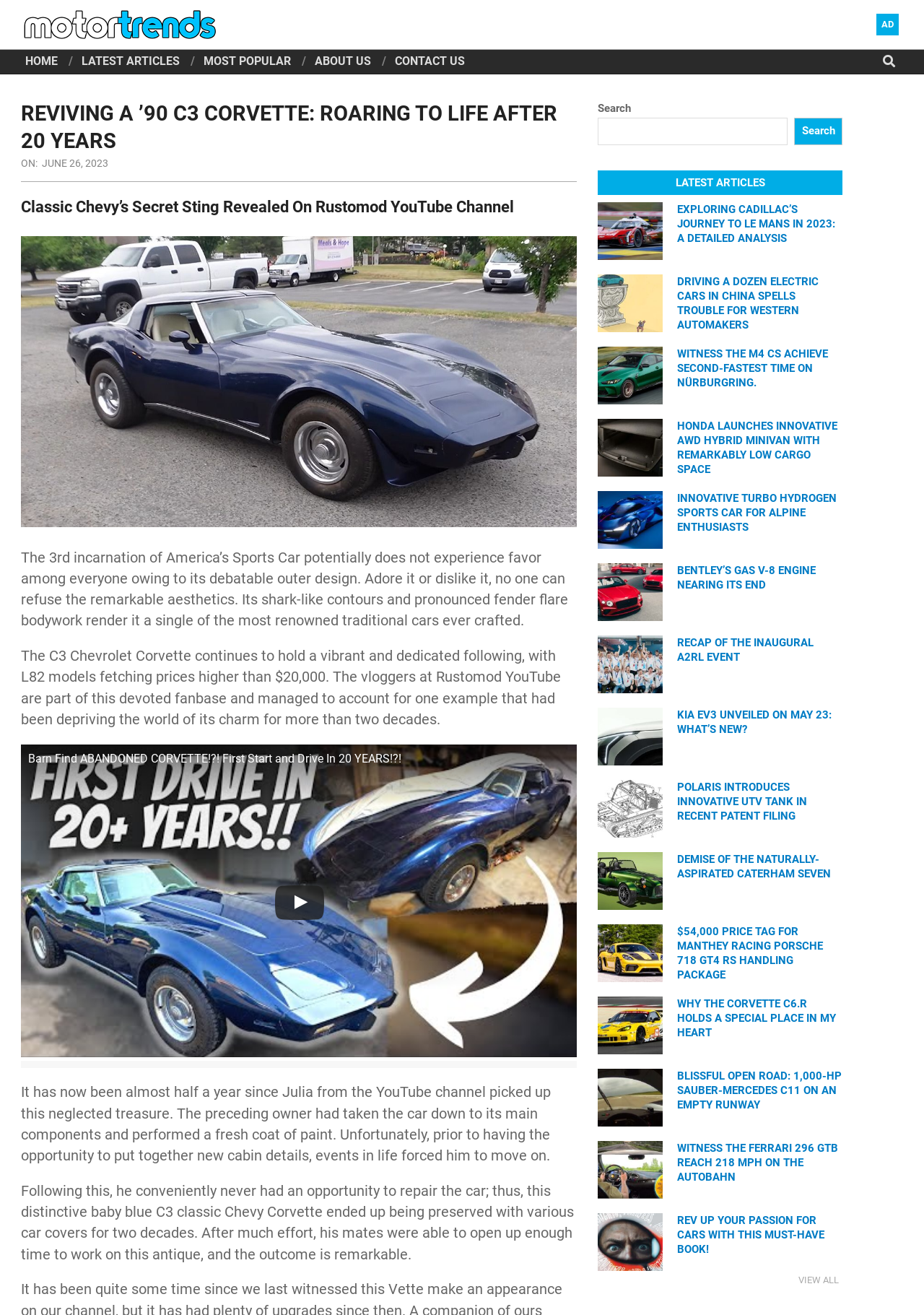Given the element description Home, predict the bounding box coordinates for the UI element in the webpage screenshot. The format should be (top-left x, top-left y, bottom-right x, bottom-right y), and the values should be between 0 and 1.

[0.027, 0.041, 0.062, 0.051]